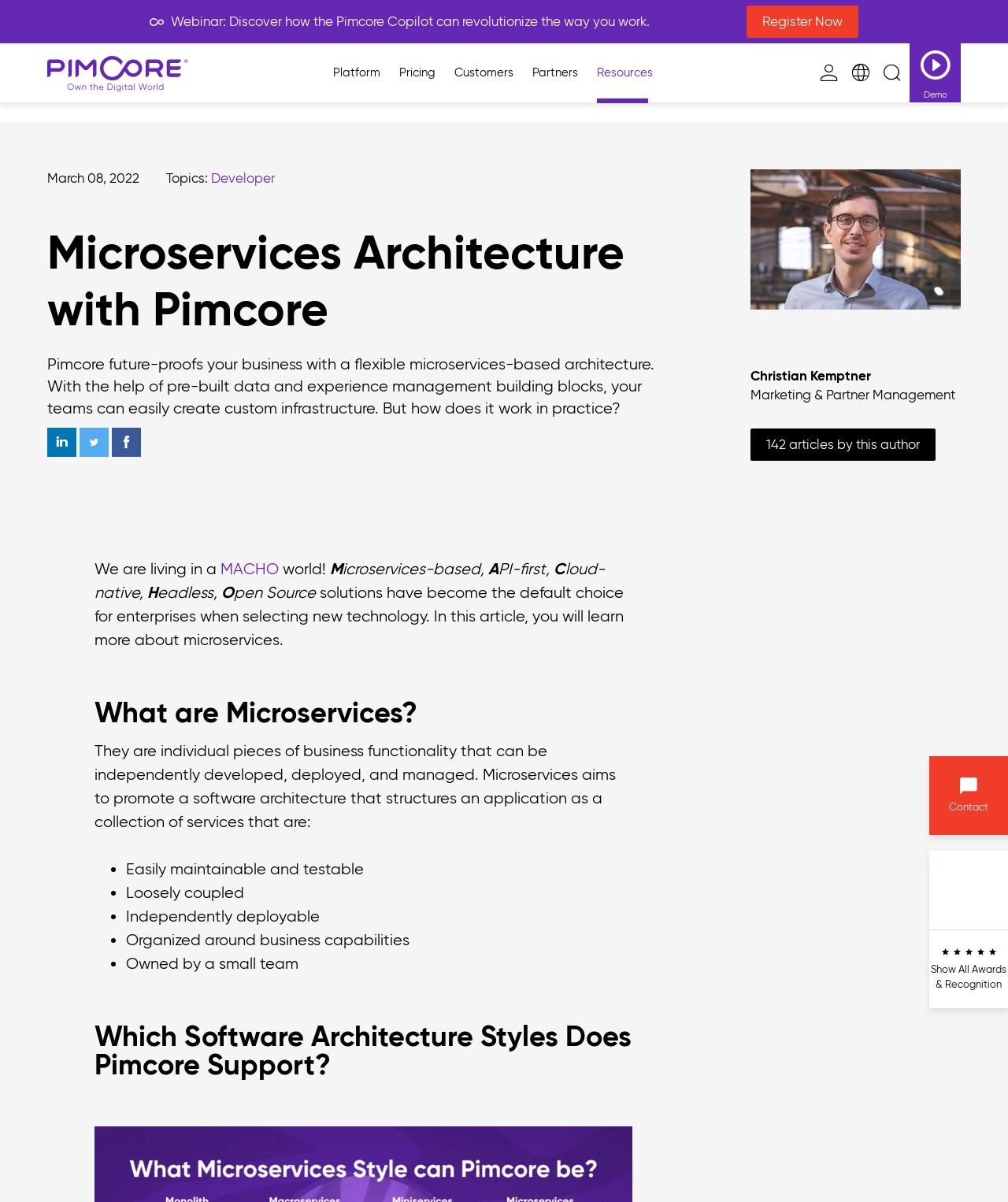What are the characteristics of microservices?
Refer to the screenshot and respond with a concise word or phrase.

Easily maintainable, Loosely coupled, Independently deployable, Organized around business capabilities, Owned by a small team